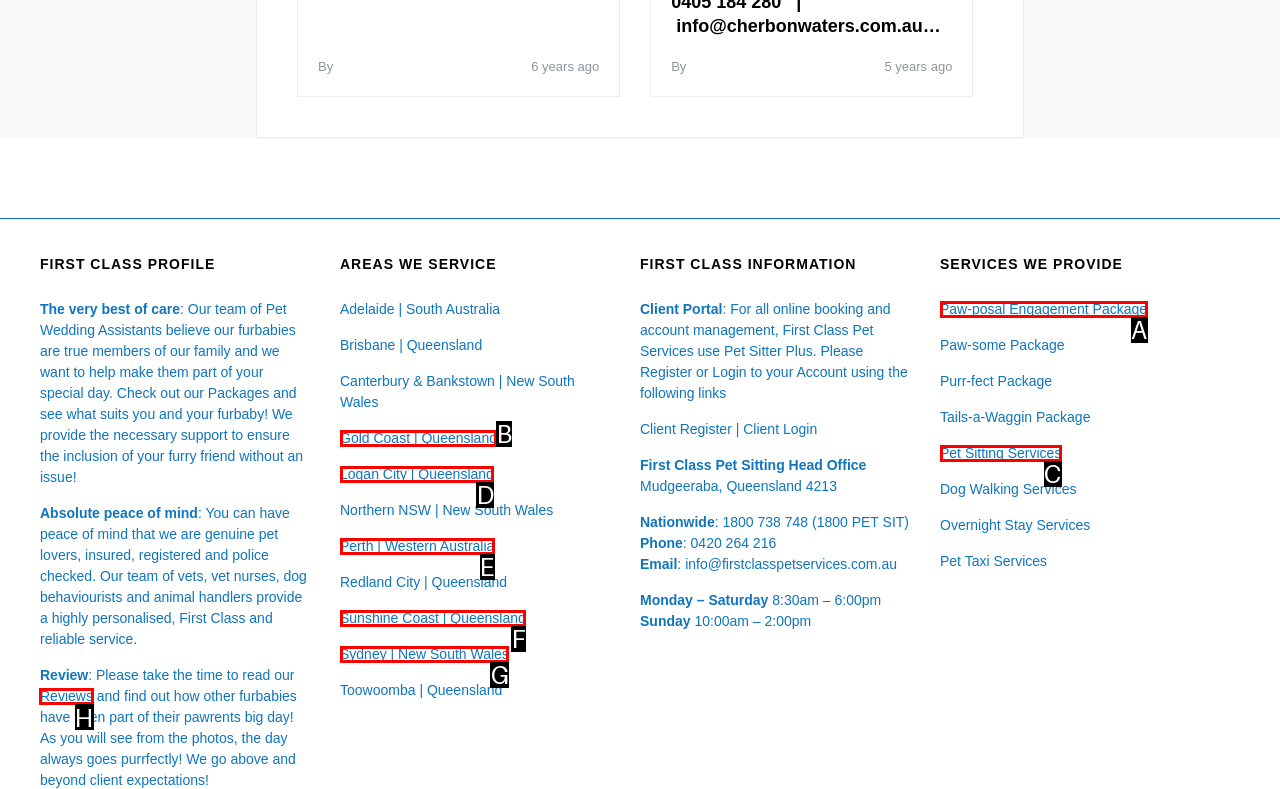Select the proper HTML element to perform the given task: Read reviews Answer with the corresponding letter from the provided choices.

H